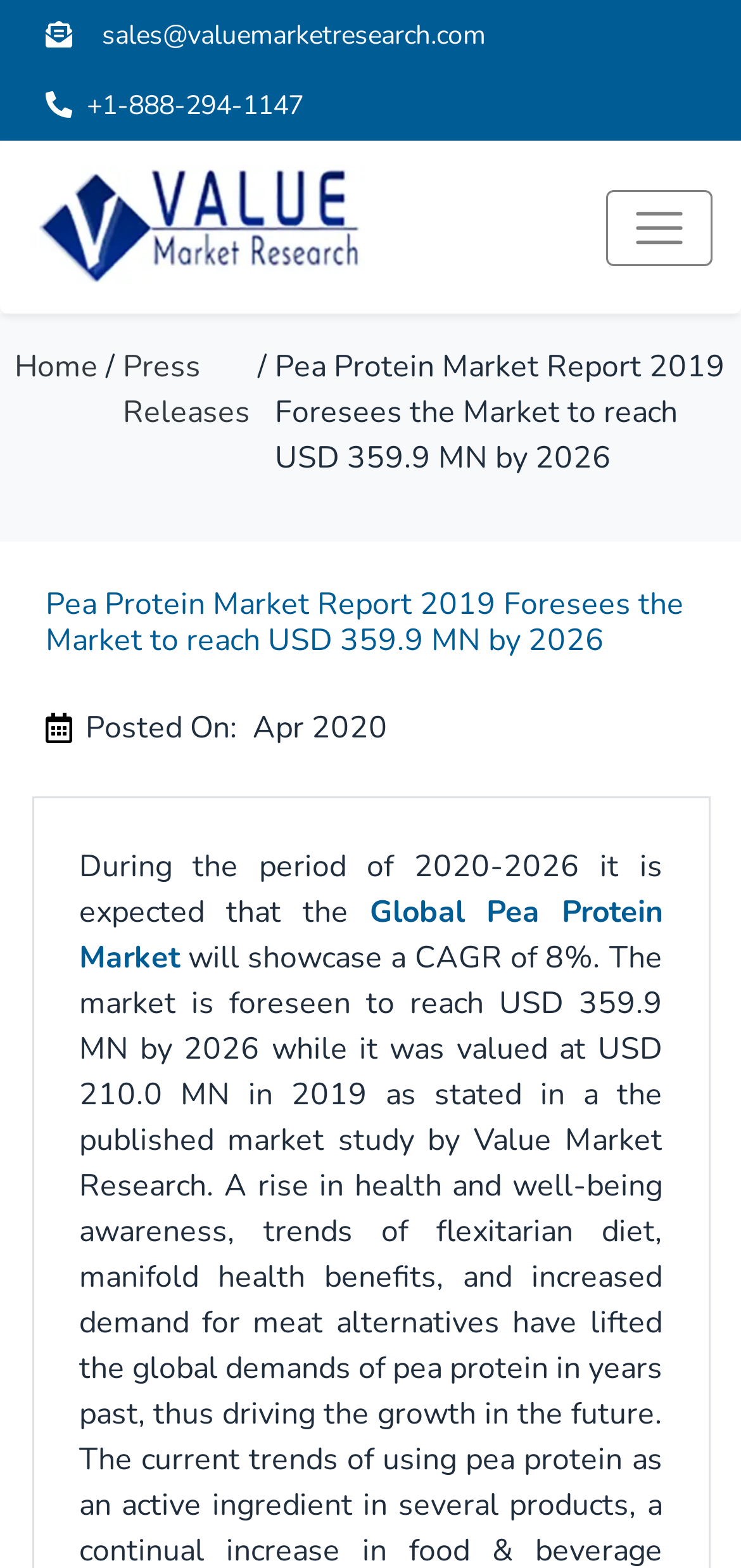Construct a comprehensive description capturing every detail on the webpage.

The webpage appears to be a report on the Pea Protein Market, with a focus on its growth and market size. At the top left corner, there is a logo of "Value Market Research" accompanied by a link to the company's website. Below the logo, there are two contact links, one for sales and another for a phone number, both accompanied by small images.

On the top right corner, there is a navigation button labeled "Toggle navigation" which, when expanded, reveals a menu with links to "Home" and "Press Releases". 

The main content of the webpage is headed by a title "Pea Protein Market Report 2019 Foresees the Market to reach USD 359.9 MN by 2026", which is also the title of the webpage. Below the title, there is a small image and a posted date "Apr 2020". 

The main text of the report begins with a paragraph that discusses the market's growth during the period of 2020-2026, with a link to the "Global Pea Protein Market" embedded in the text.